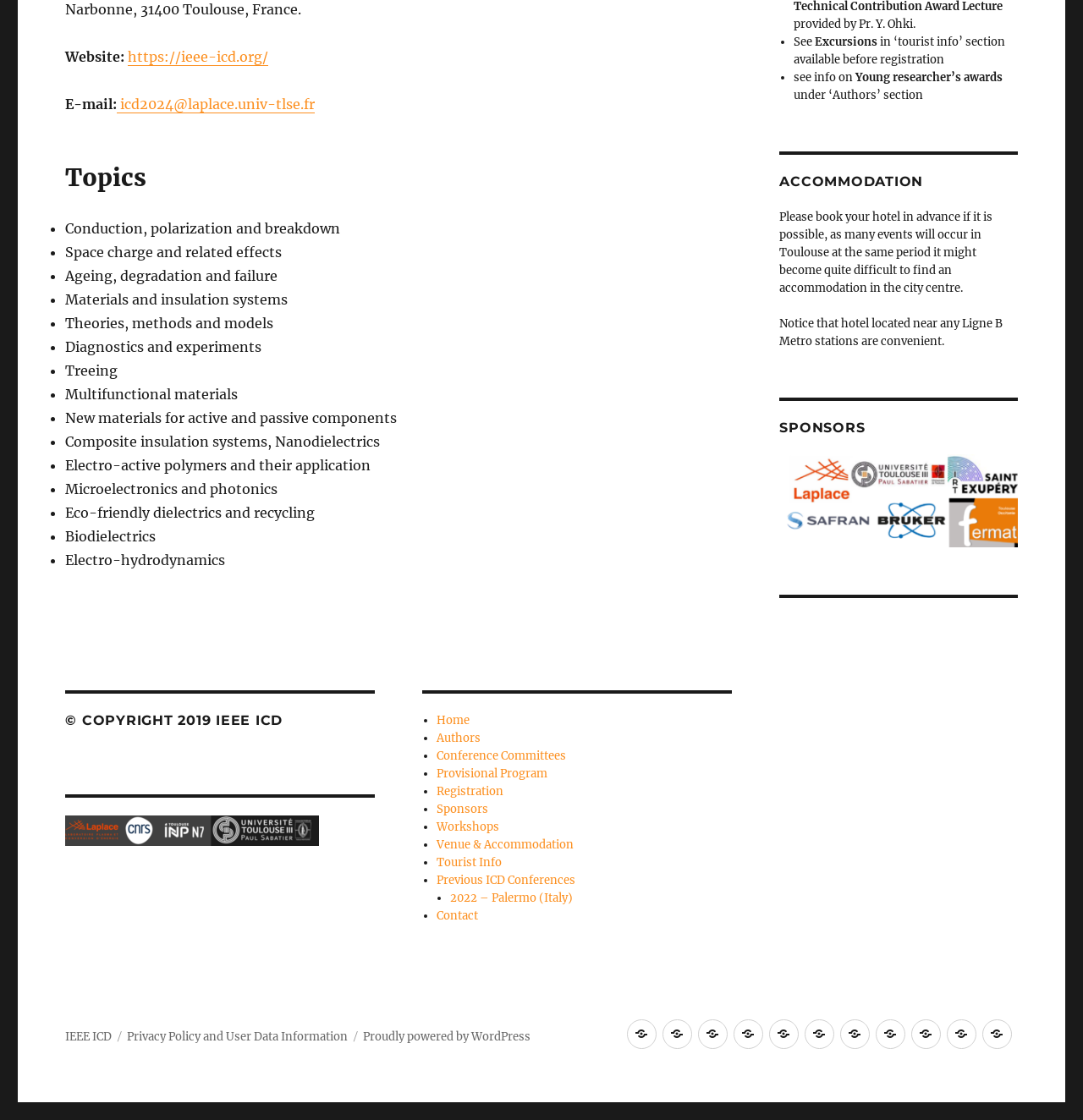Determine the bounding box coordinates of the element that should be clicked to execute the following command: "Explore the 'Tourist Info' section".

[0.403, 0.763, 0.463, 0.776]